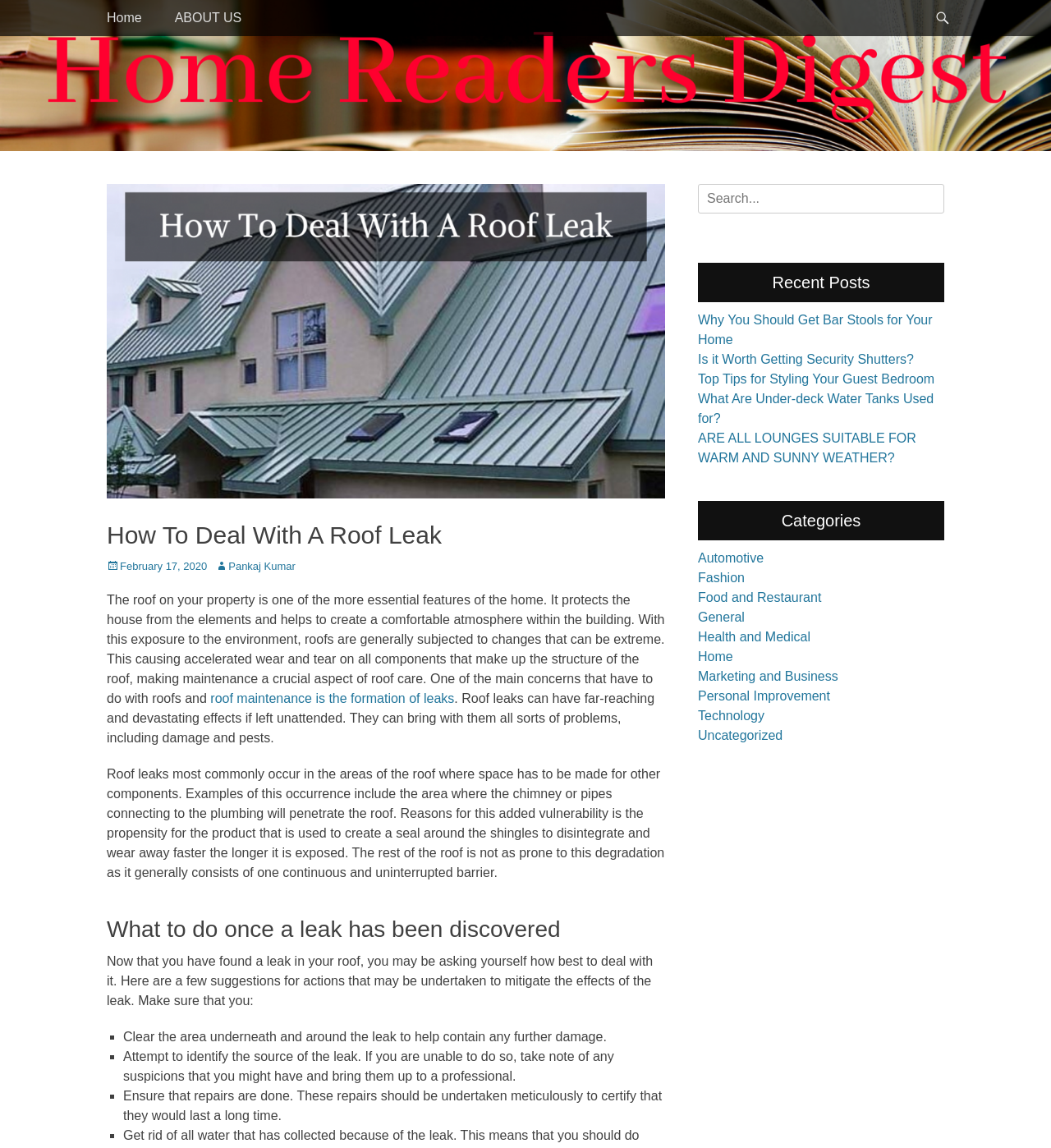Determine the bounding box coordinates for the area that should be clicked to carry out the following instruction: "Click the 'Sign Up' button".

None